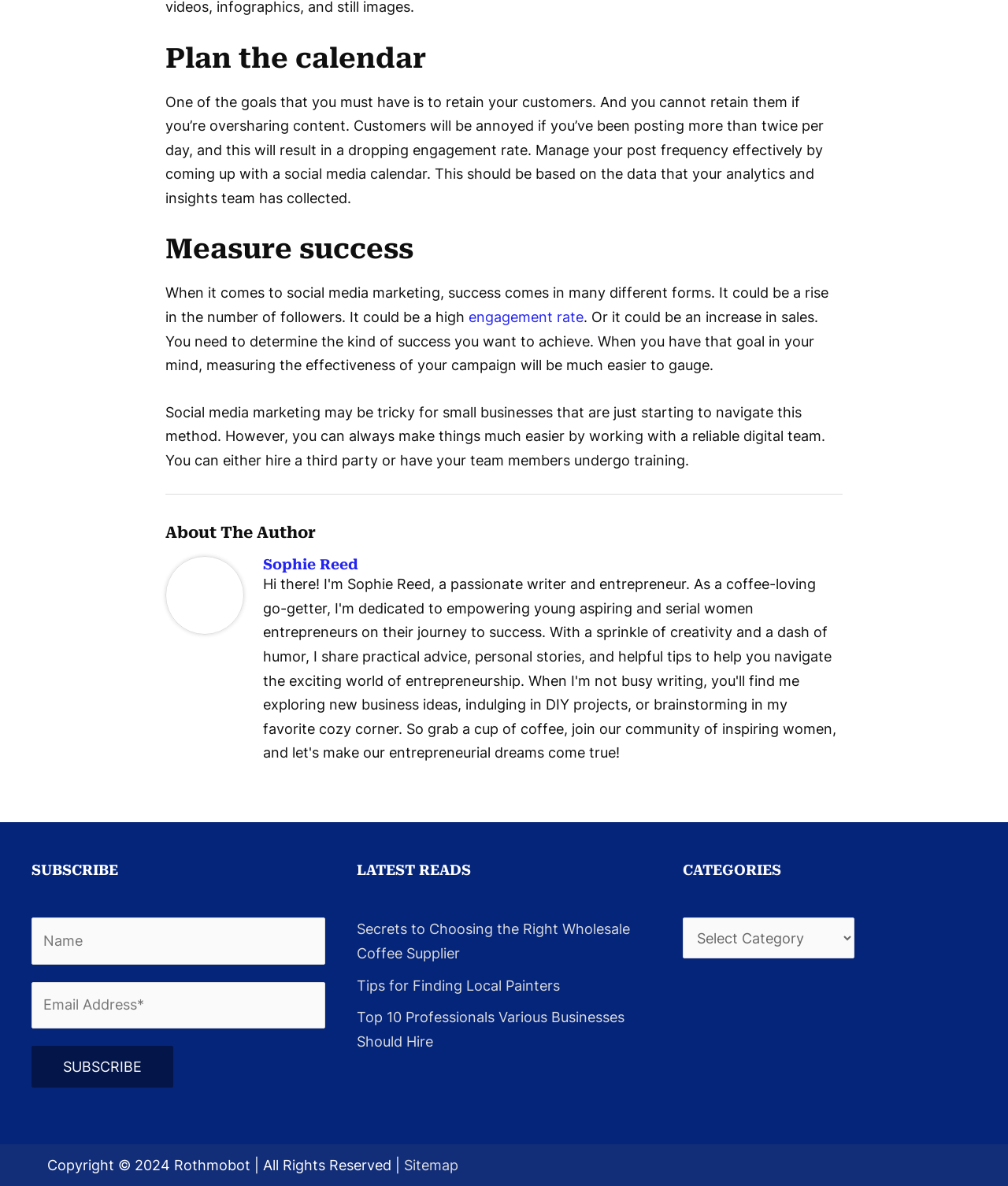Specify the bounding box coordinates for the region that must be clicked to perform the given instruction: "Click on 'engagement rate' link".

[0.465, 0.26, 0.579, 0.274]